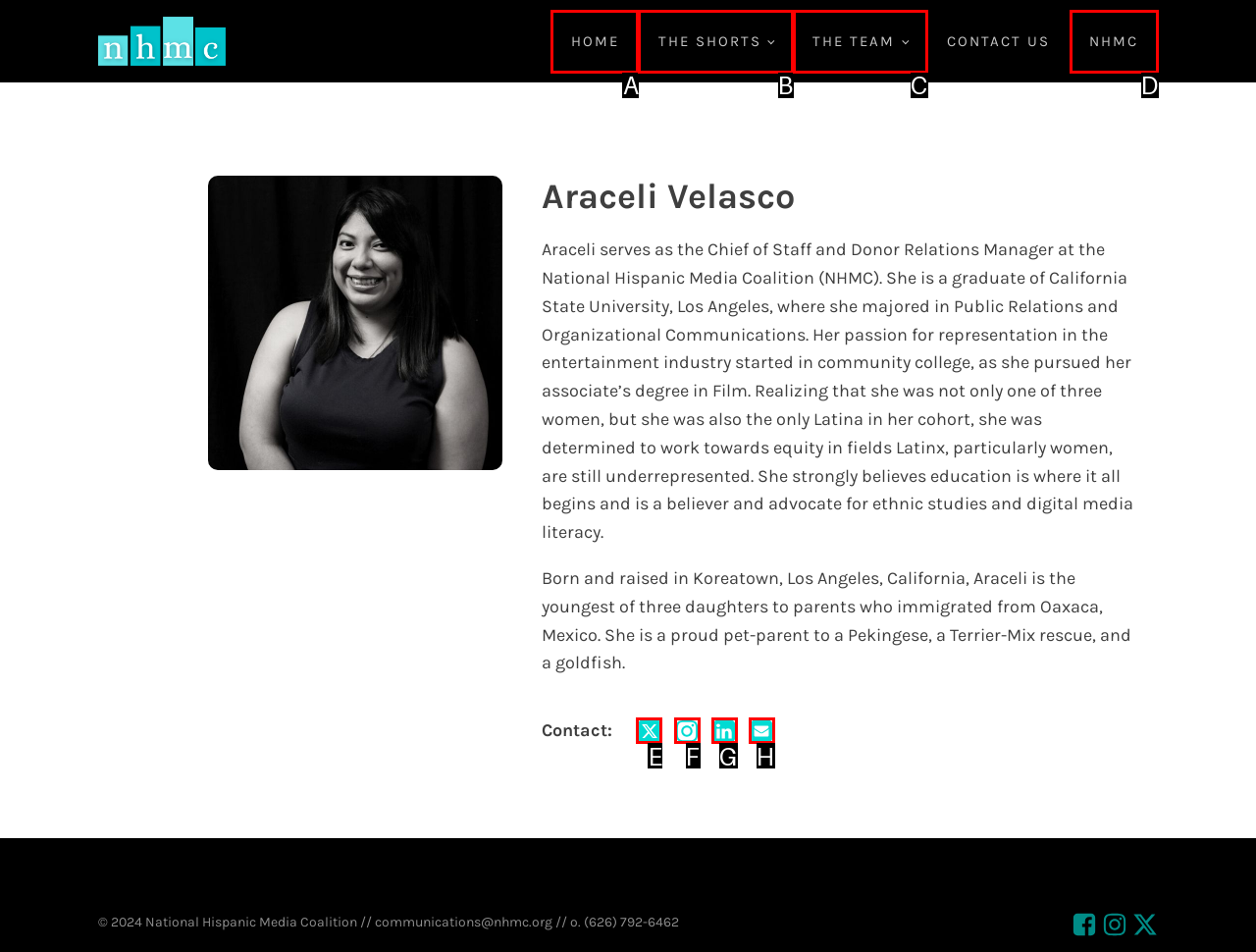Select the HTML element that needs to be clicked to perform the task: contact Araceli through twitter. Reply with the letter of the chosen option.

E